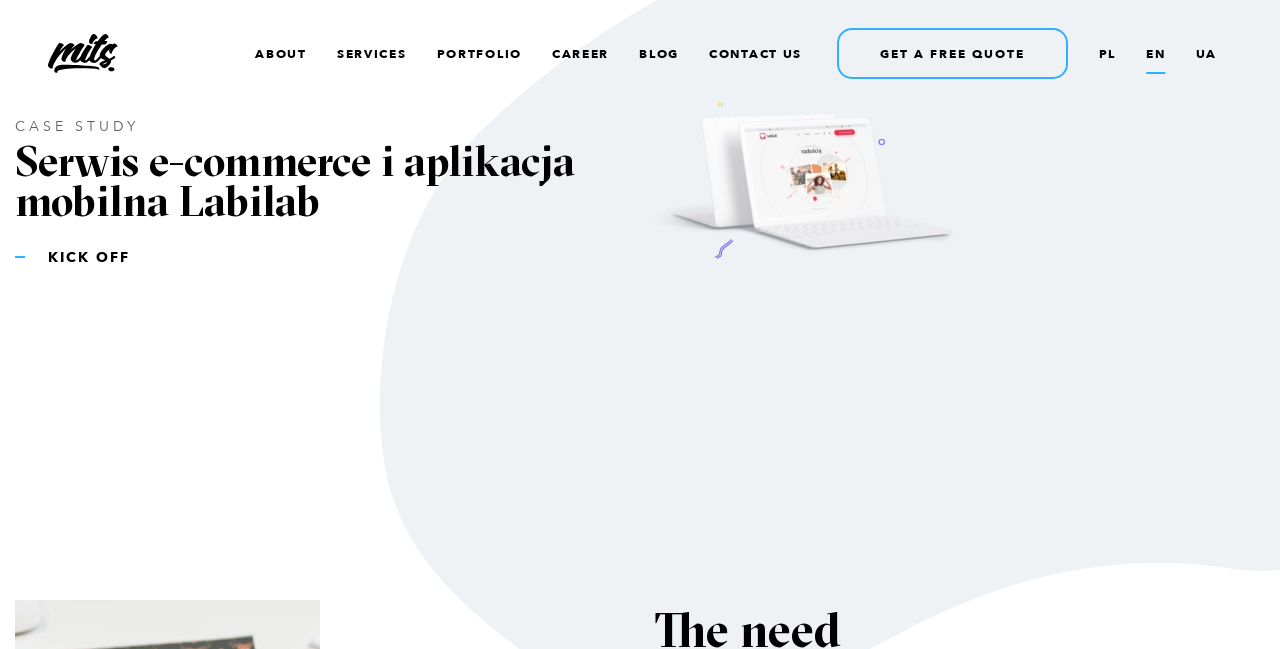Find the bounding box coordinates corresponding to the UI element with the description: "KICK OFF". The coordinates should be formatted as [left, top, right, bottom], with values as floats between 0 and 1.

[0.031, 0.38, 0.102, 0.412]